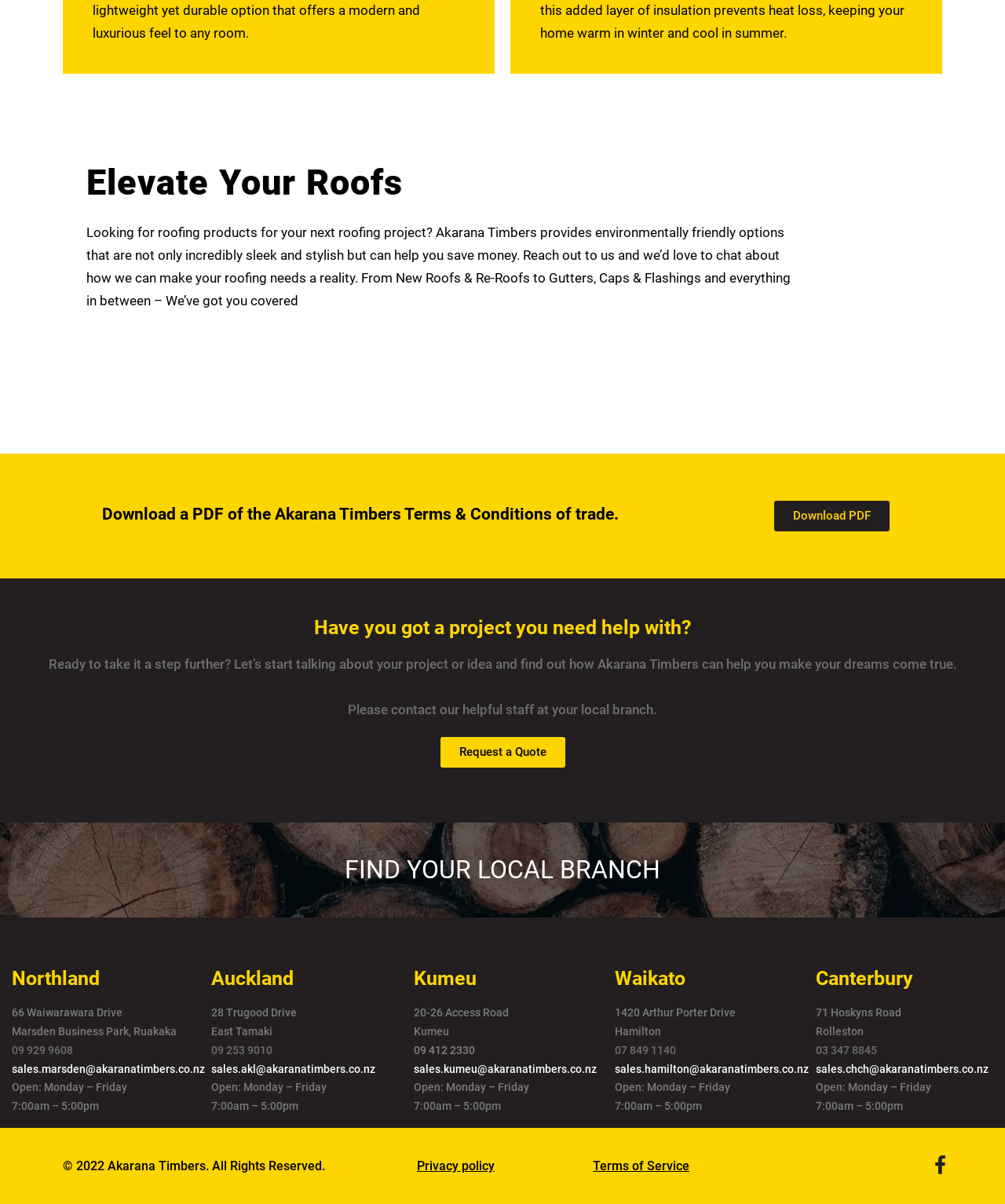Predict the bounding box coordinates of the UI element that matches this description: "Privacy policy". The coordinates should be in the format [left, top, right, bottom] with each value between 0 and 1.

[0.415, 0.962, 0.492, 0.975]